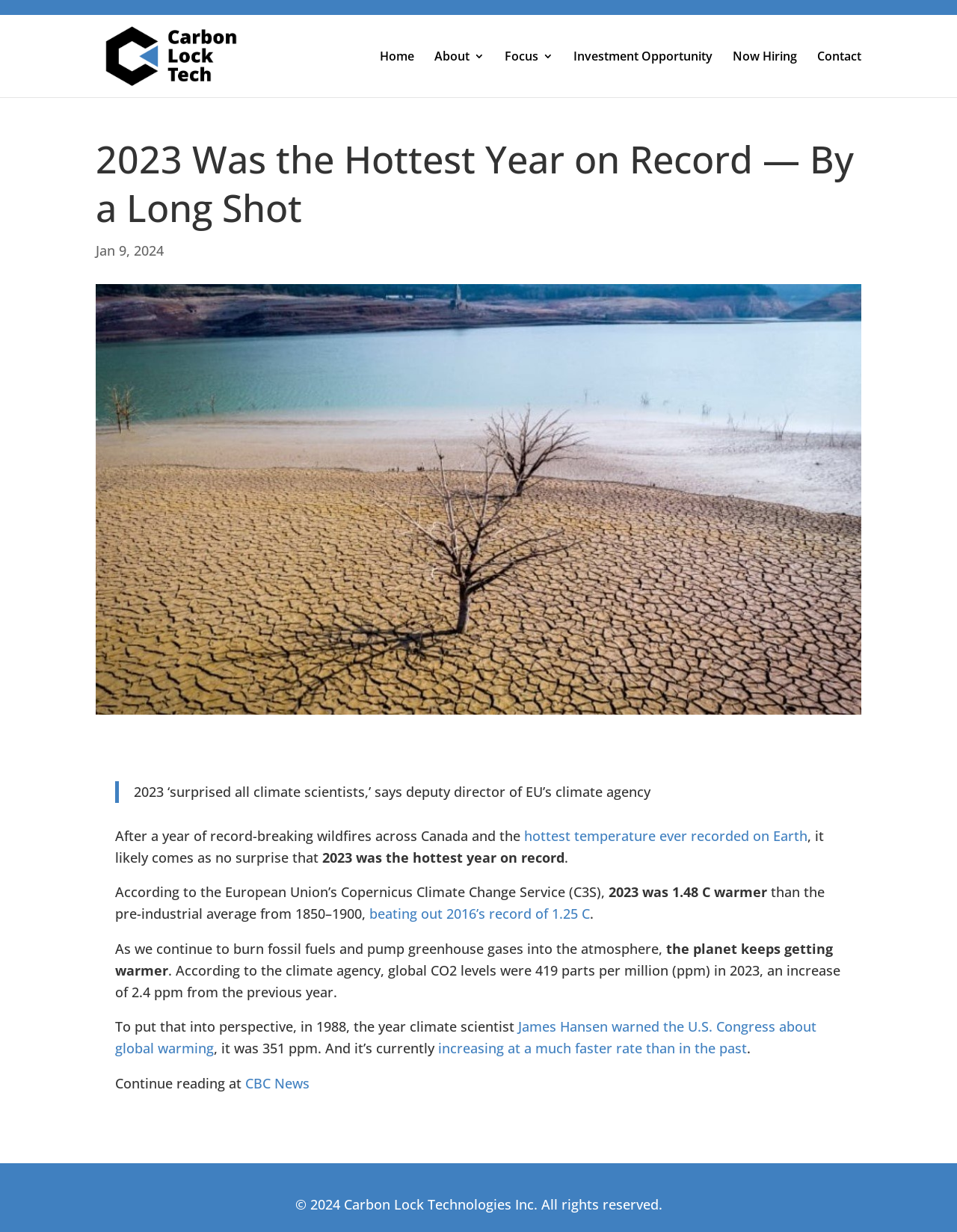Locate the bounding box coordinates of the area you need to click to fulfill this instruction: 'Click on the 'Home' link'. The coordinates must be in the form of four float numbers ranging from 0 to 1: [left, top, right, bottom].

[0.397, 0.041, 0.433, 0.079]